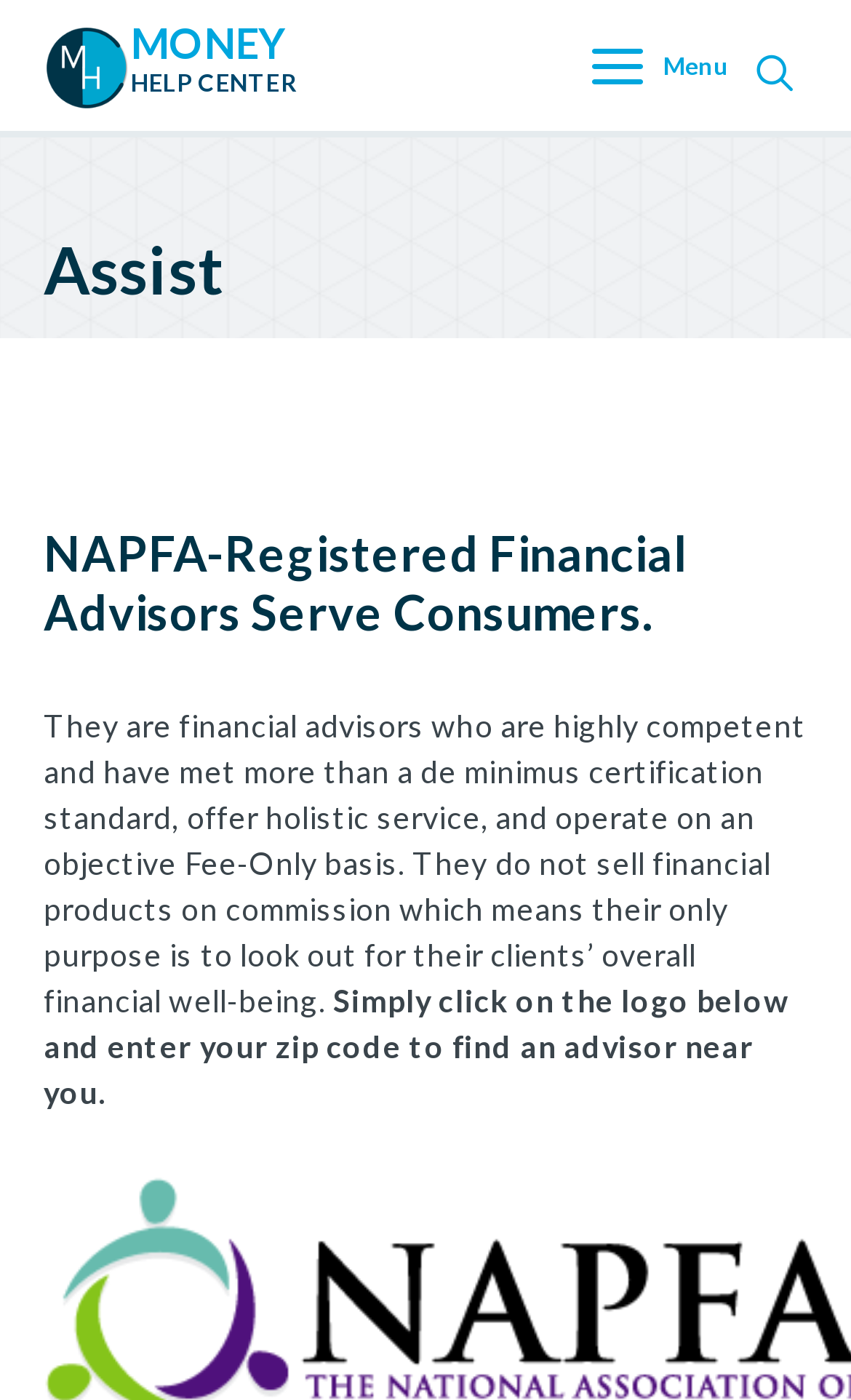How can I find an advisor near me?
Based on the image, answer the question in a detailed manner.

The webpage instructs users to simply click on the logo below and enter their zip code to find an advisor near them.